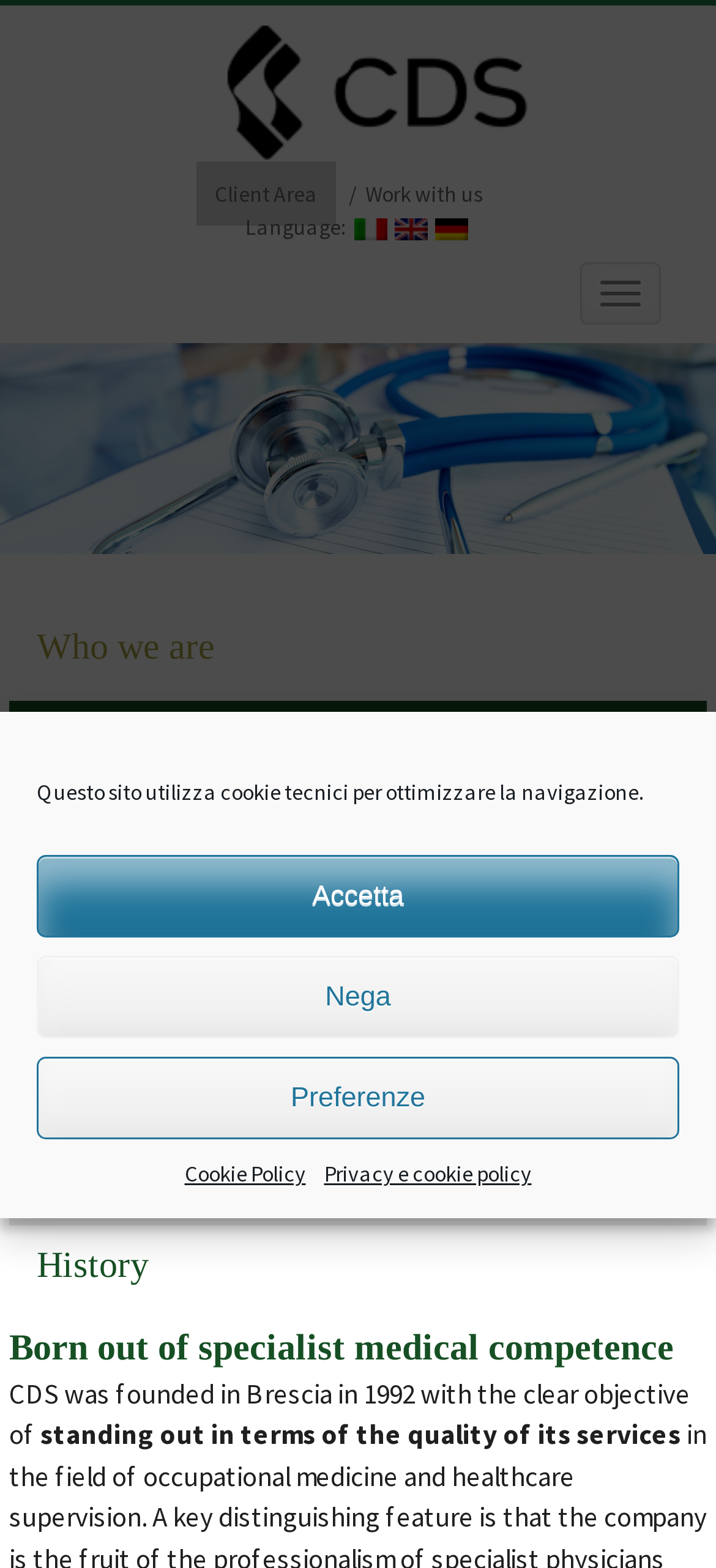Provide a one-word or brief phrase answer to the question:
What is the section below 'Who we are' about?

History